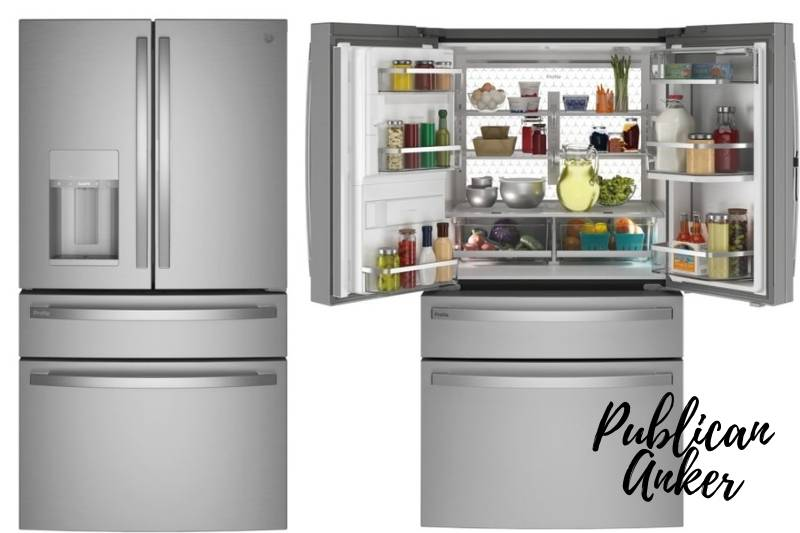From the details in the image, provide a thorough response to the question: What is integrated into the left side of the refrigerator's door?

According to the caption, the left side of the refrigerator's door has an 'integrated water and ice dispenser', which adds convenience for daily use.